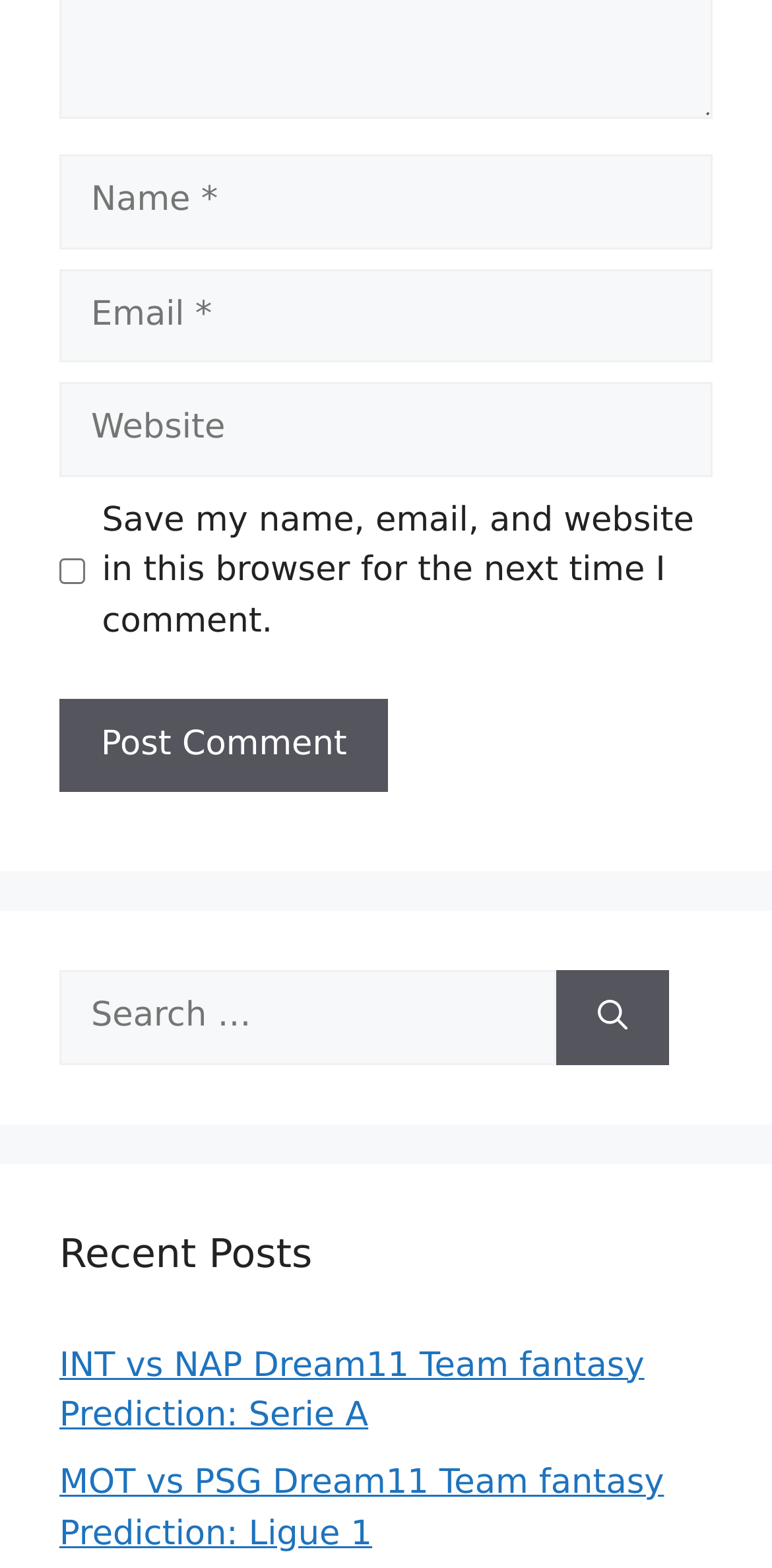Find the bounding box coordinates of the element you need to click on to perform this action: 'Go to Adventures With The Sage'. The coordinates should be represented by four float values between 0 and 1, in the format [left, top, right, bottom].

None